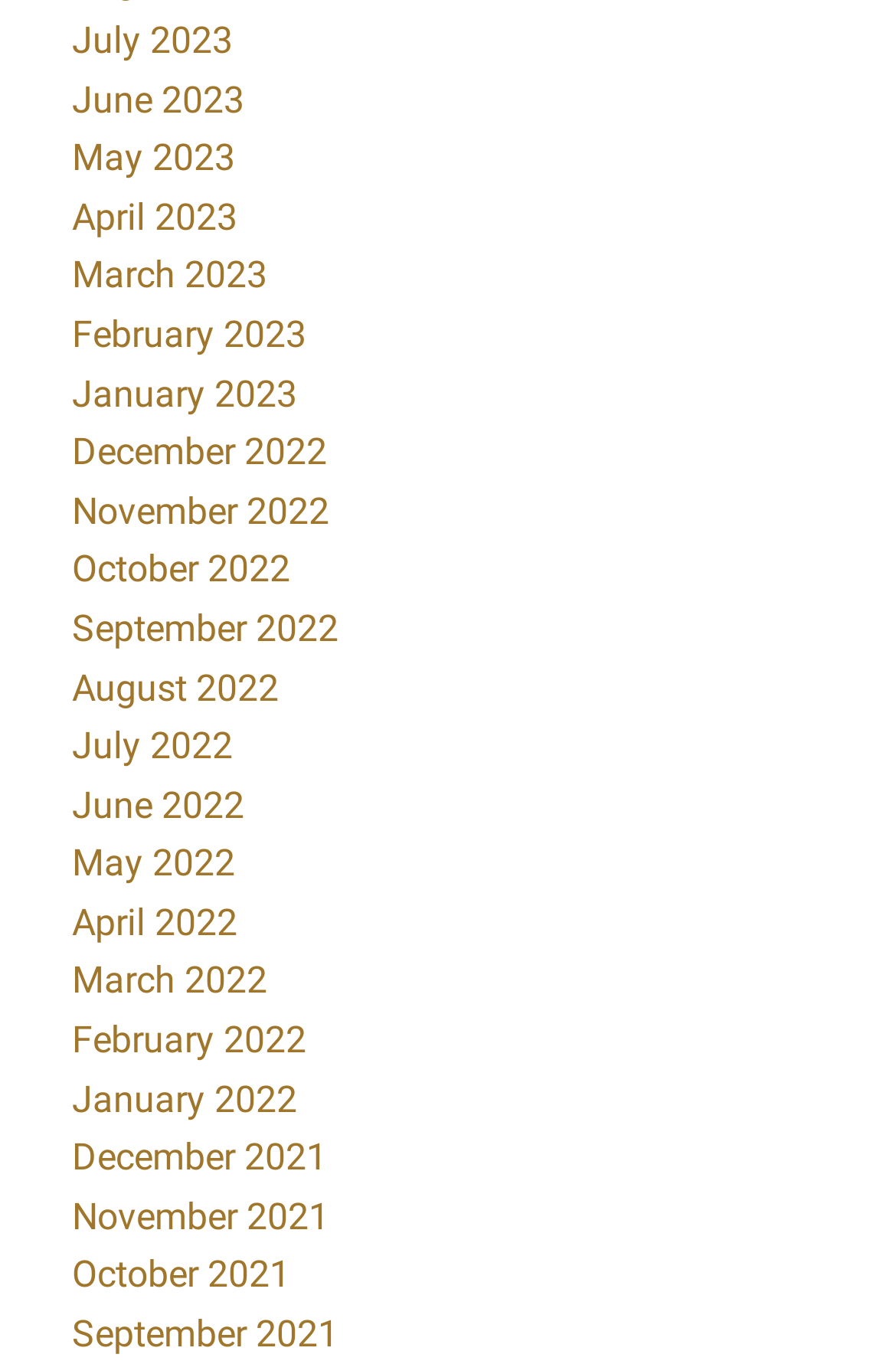Kindly determine the bounding box coordinates for the area that needs to be clicked to execute this instruction: "view June 2022".

[0.08, 0.574, 0.272, 0.606]